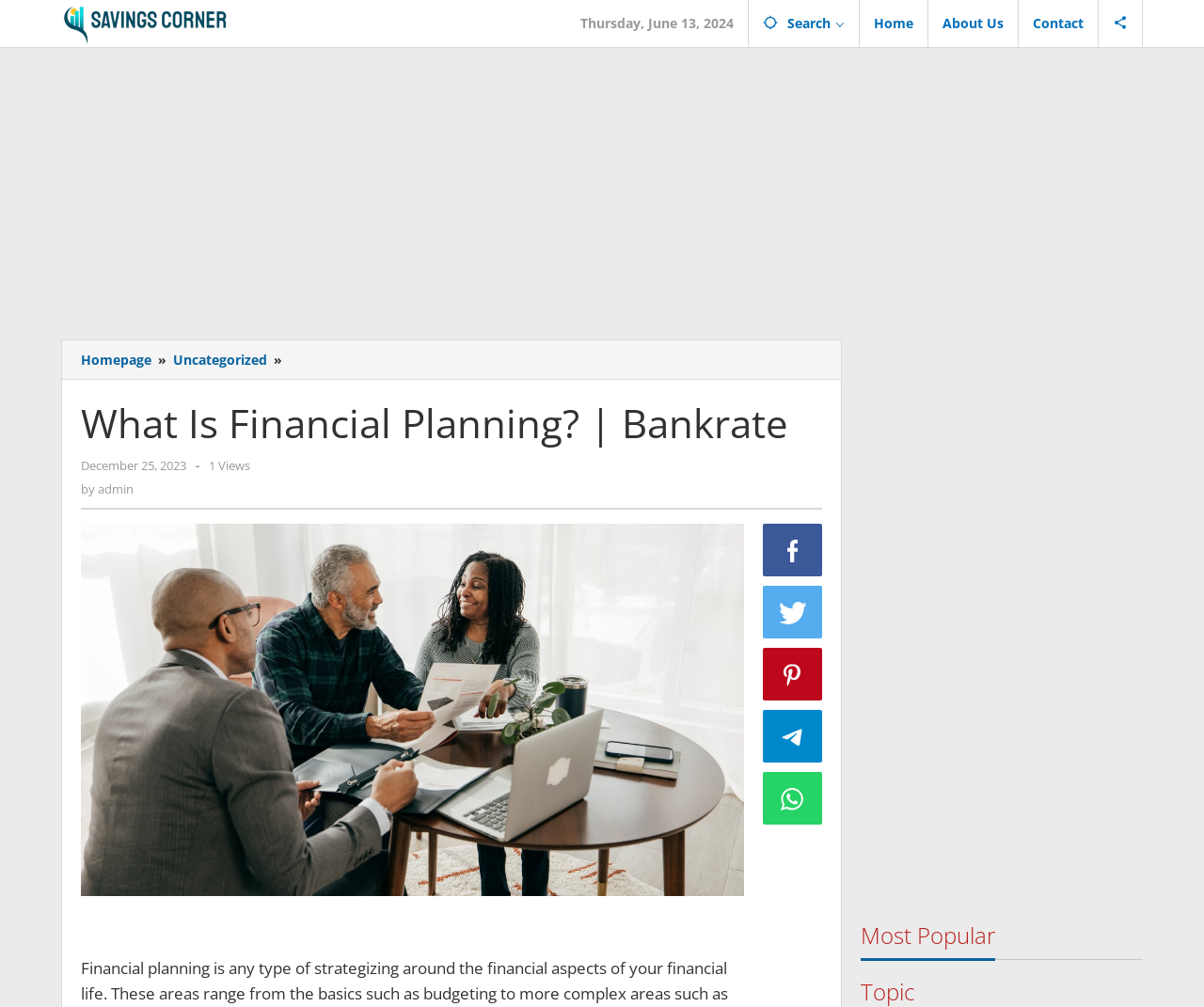Please locate the bounding box coordinates of the element that needs to be clicked to achieve the following instruction: "Share this article". The coordinates should be four float numbers between 0 and 1, i.e., [left, top, right, bottom].

[0.633, 0.52, 0.683, 0.572]